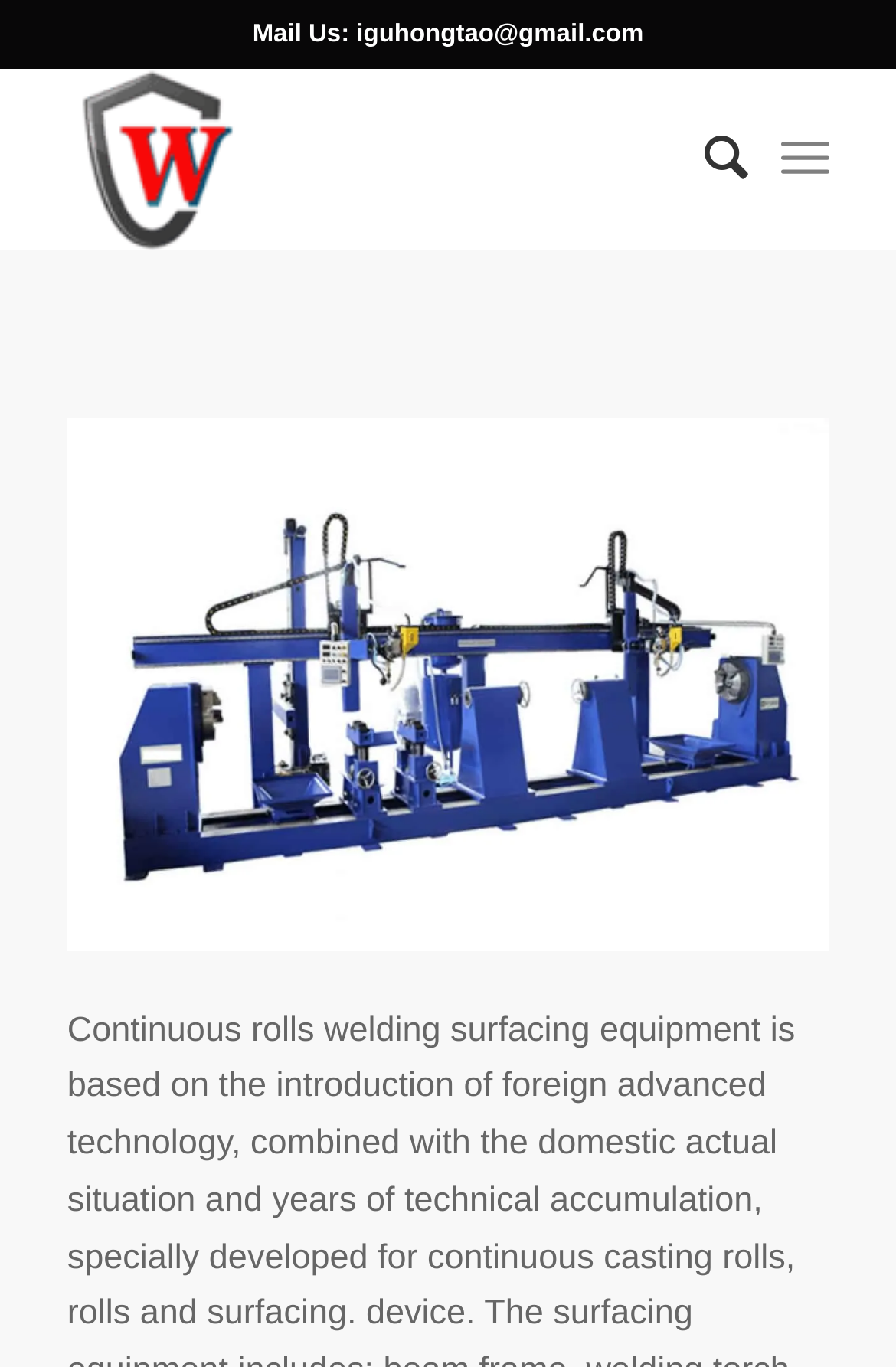How many menu items are there?
Please give a detailed and elaborate answer to the question.

There are two menu items, 'Search' and 'Menu', which can be found on the top right corner of the webpage.